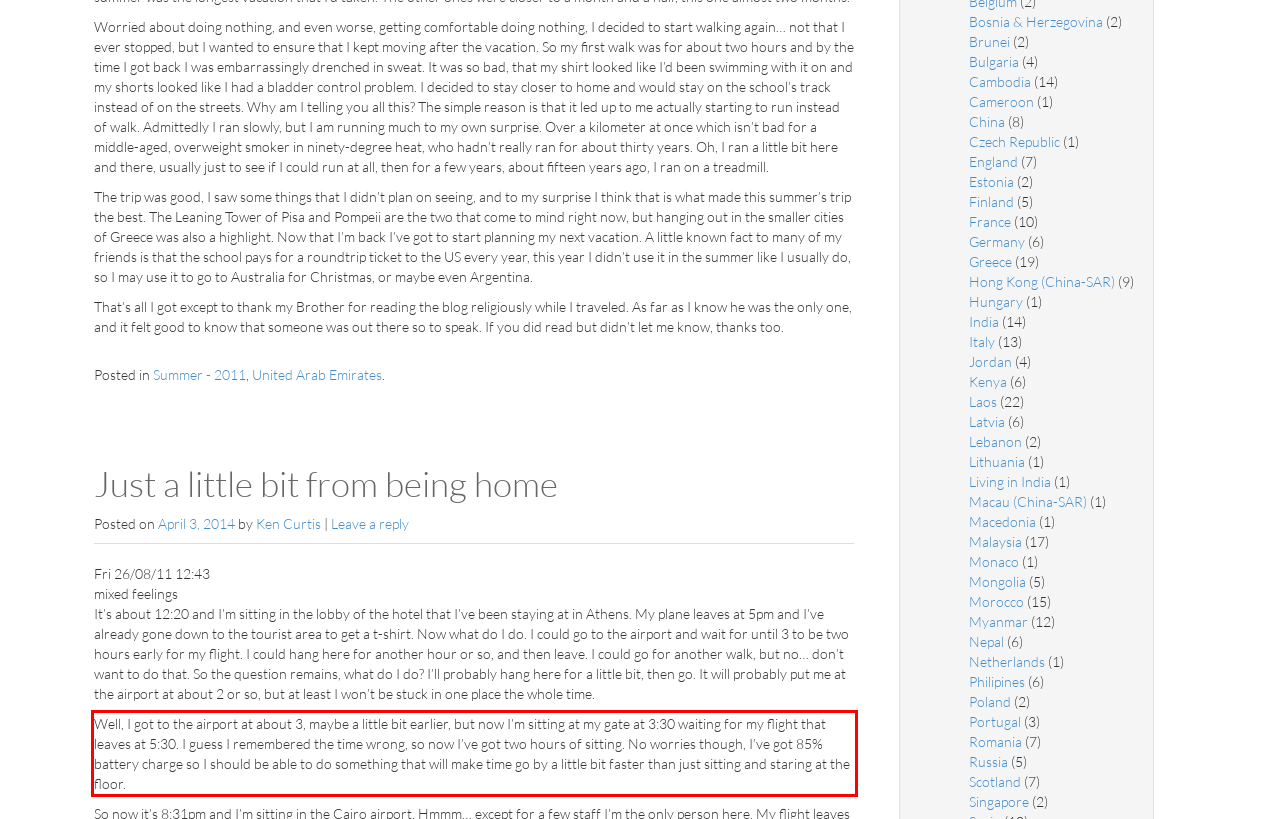Please identify the text within the red rectangular bounding box in the provided webpage screenshot.

Well, I got to the airport at about 3, maybe a little bit earlier, but now I’m sitting at my gate at 3:30 waiting for my flight that leaves at 5:30. I guess I remembered the time wrong, so now I’ve got two hours of sitting. No worries though, I’ve got 85% battery charge so I should be able to do something that will make time go by a little bit faster than just sitting and staring at the floor.